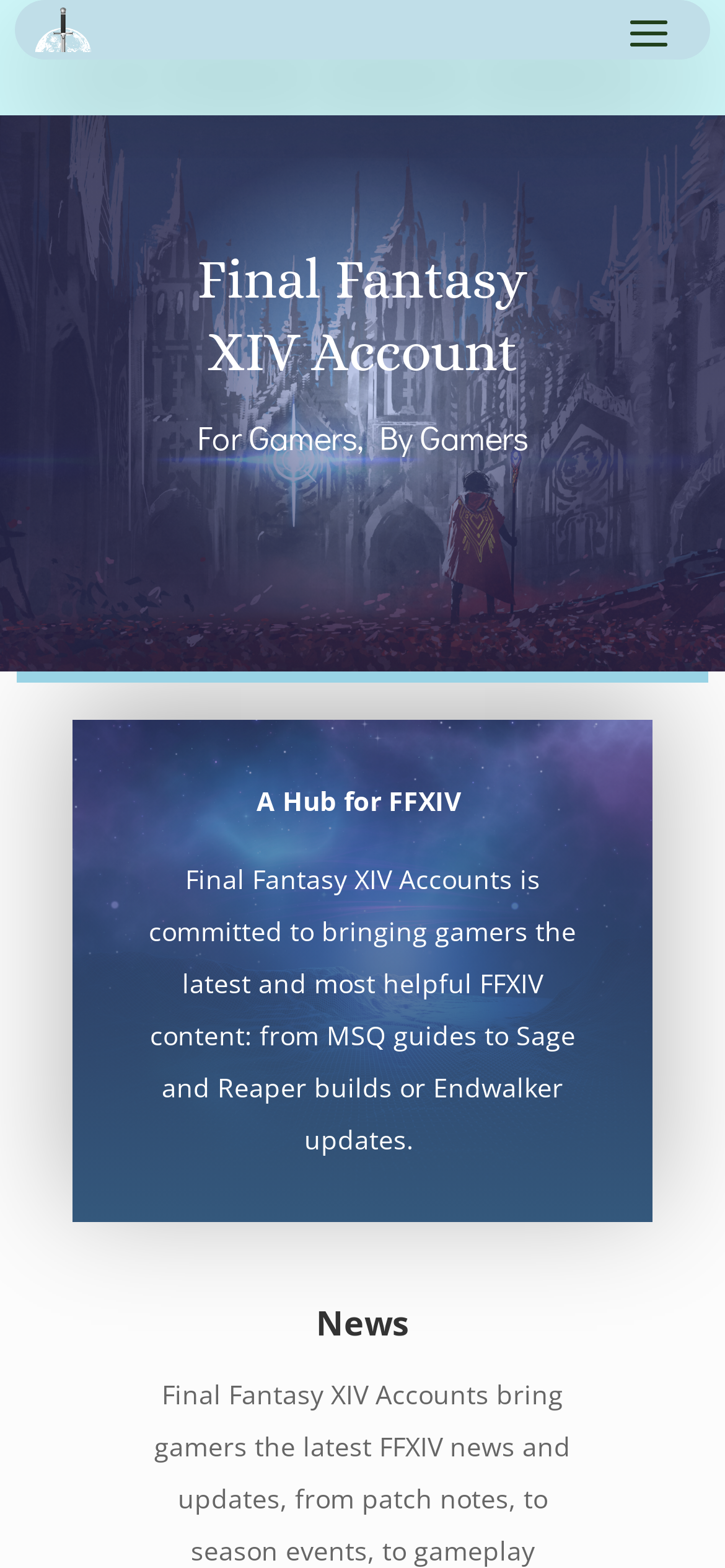Identify and extract the main heading from the webpage.

Final Fantasy XIV Account